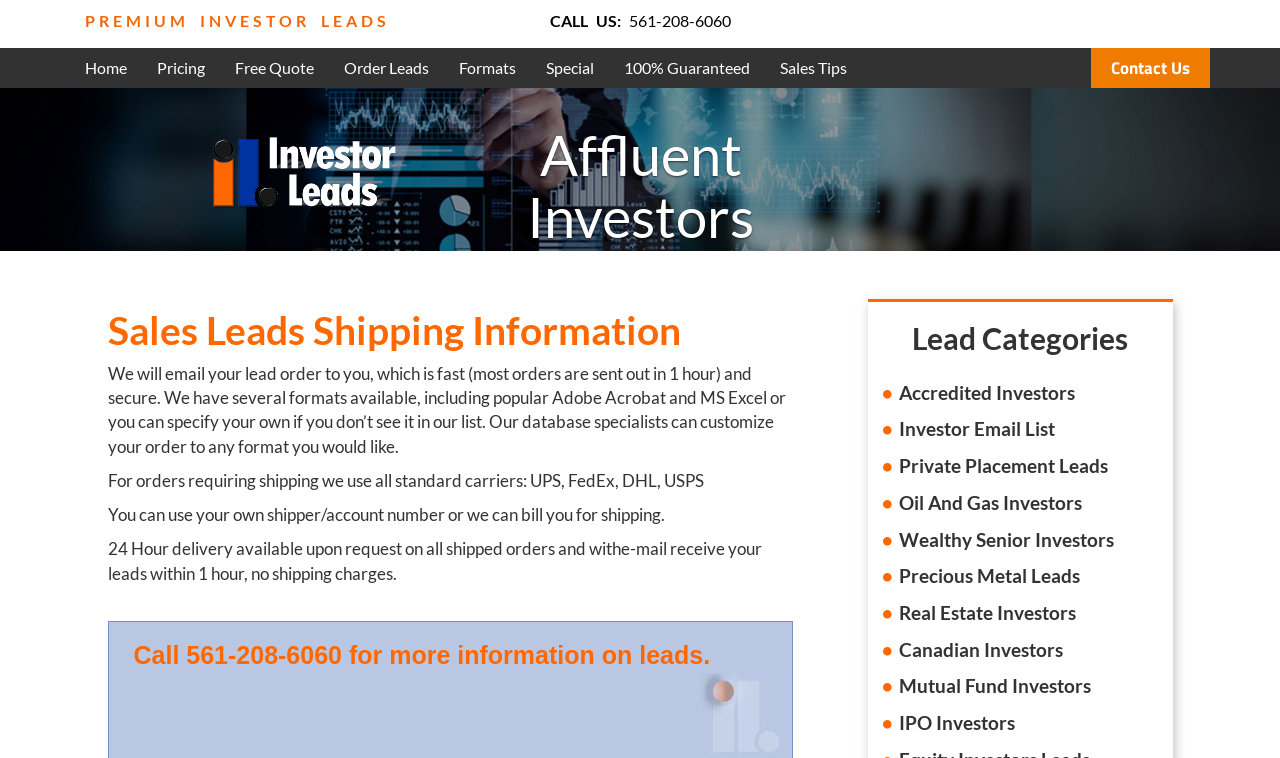Identify the bounding box coordinates for the UI element described by the following text: "Investor Email List". Provide the coordinates as four float numbers between 0 and 1, in the format [left, top, right, bottom].

[0.689, 0.555, 0.824, 0.58]